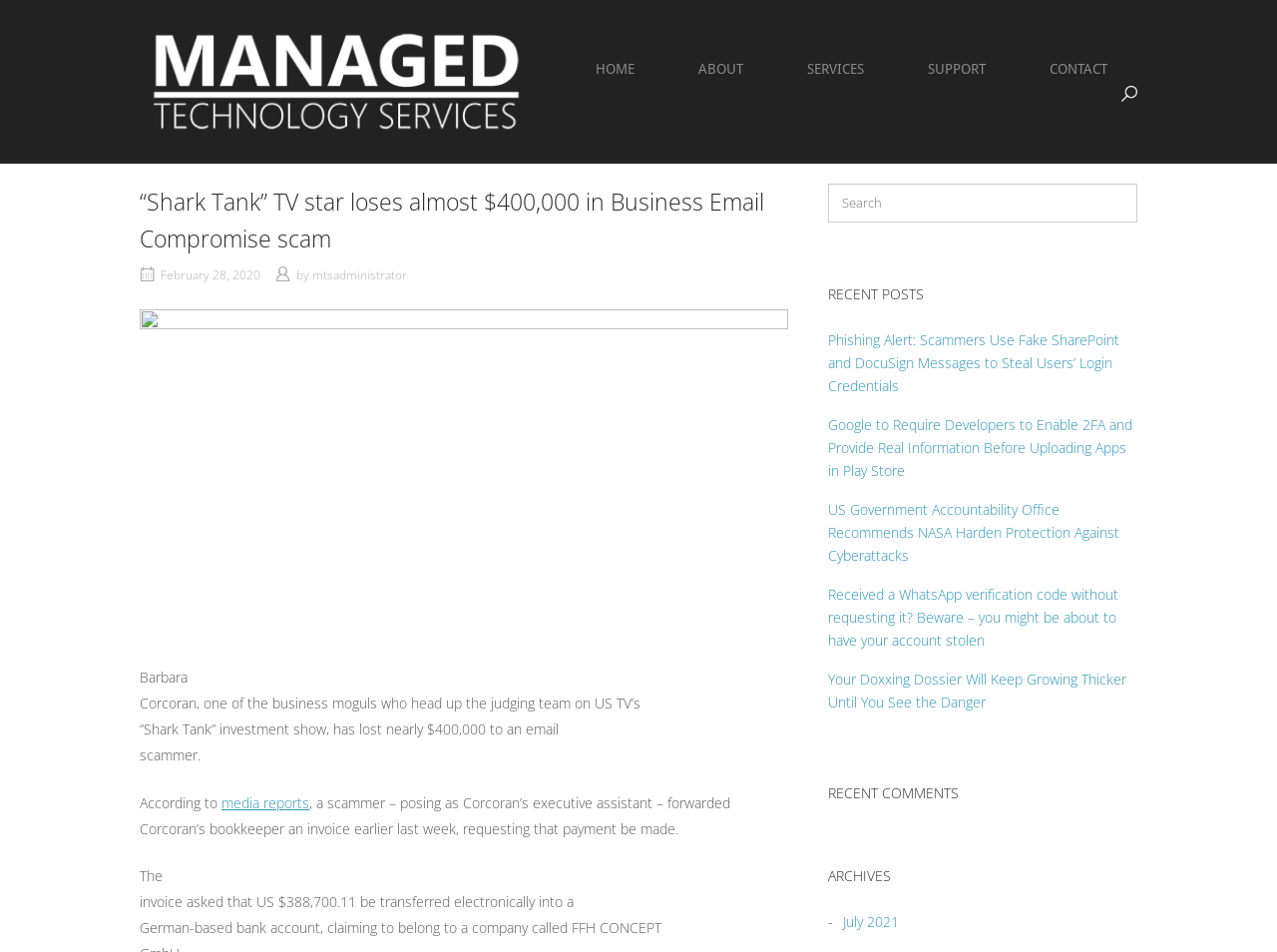What is the purpose of the search bar on the webpage?
Please provide a comprehensive answer based on the contents of the image.

The search bar on the webpage is located at the top right corner, and it allows users to search for specific content on the website.